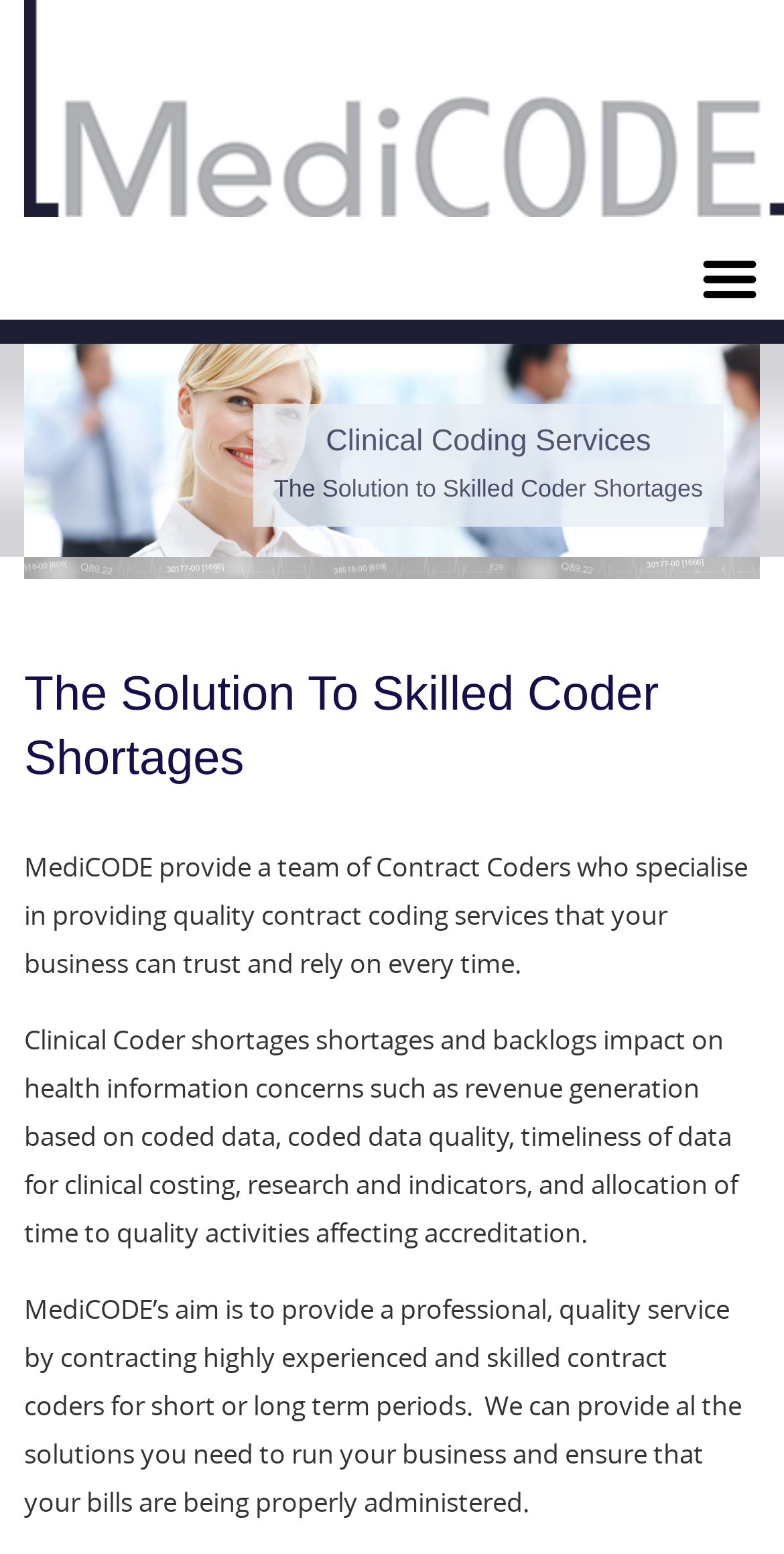Give a detailed explanation of the elements present on the webpage.

The webpage is about MediCODE's contract coding services. At the top right corner, there is a link accompanied by an image. Below this, there is a large image that spans almost the entire width of the page. 

The main content of the webpage is divided into two sections. On the left side, there is a heading "Clinical Coding Services" followed by a subheading "The Solution to Skilled Coder Shortages". Below this, there is a paragraph of text that describes MediCODE's contract coding services, emphasizing the trust and reliability of their team of contract coders.

On the right side, there is another heading "The Solution To Skilled Coder Shortages" followed by two paragraphs of text. The first paragraph explains the impact of clinical coder shortages on health information concerns, such as revenue generation and data quality. The second paragraph describes MediCODE's aim to provide a professional and quality service by contracting highly experienced and skilled contract coders for short or long-term periods.

There are three images on the webpage, one at the top right corner, one below the heading "Clinical Coding Services", and one at the bottom left corner.